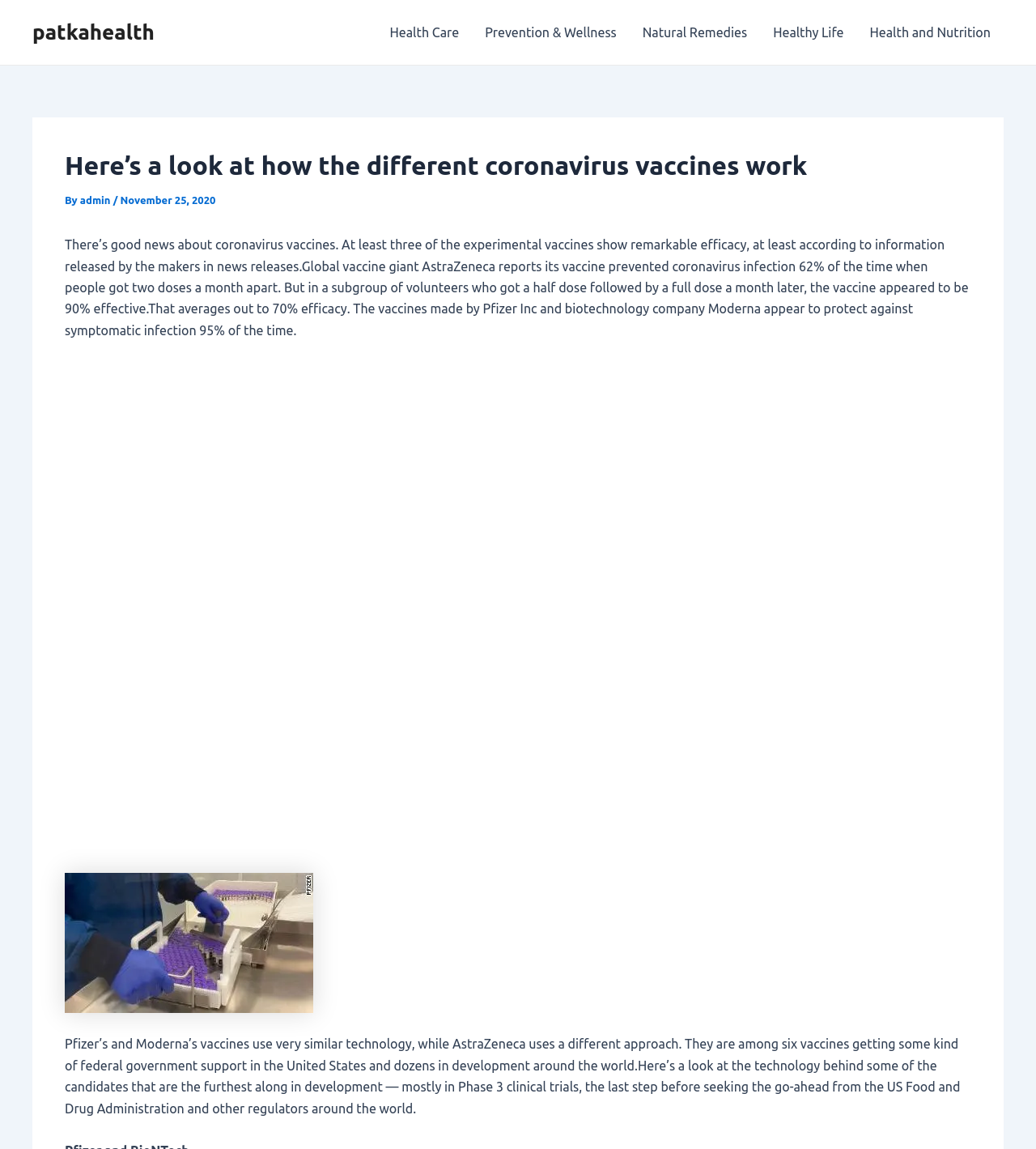What technology do Pfizer's and Moderna's vaccines use?
With the help of the image, please provide a detailed response to the question.

The text states that Pfizer's and Moderna's vaccines use very similar technology, while AstraZeneca uses a different approach.